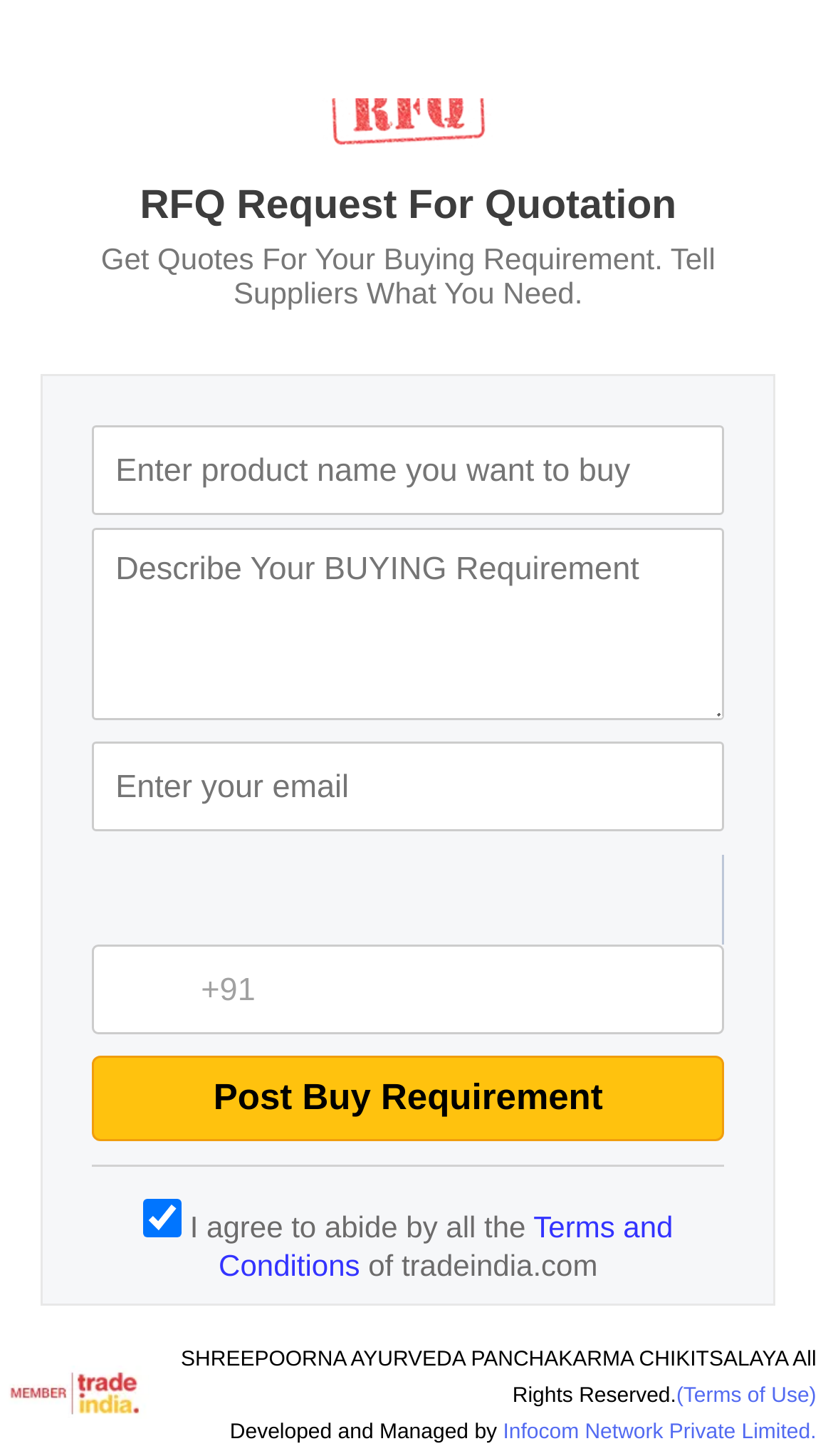Respond to the question below with a single word or phrase:
What is the label next to the mobile number textbox?

+91